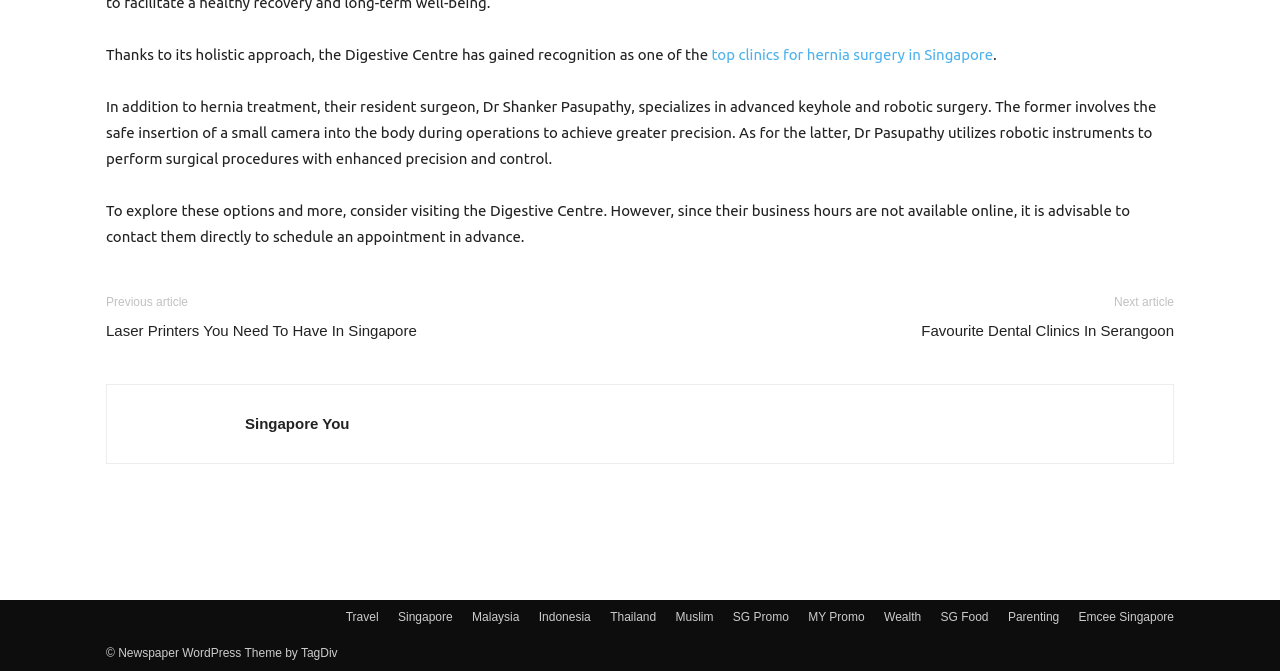Please give a succinct answer to the question in one word or phrase:
What type of surgery does Dr Pasupathy specialize in?

keyhole and robotic surgery